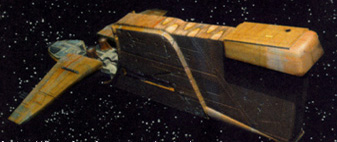Who is the owner of the 'Hound's Tooth'? Analyze the screenshot and reply with just one word or a short phrase.

Bossk